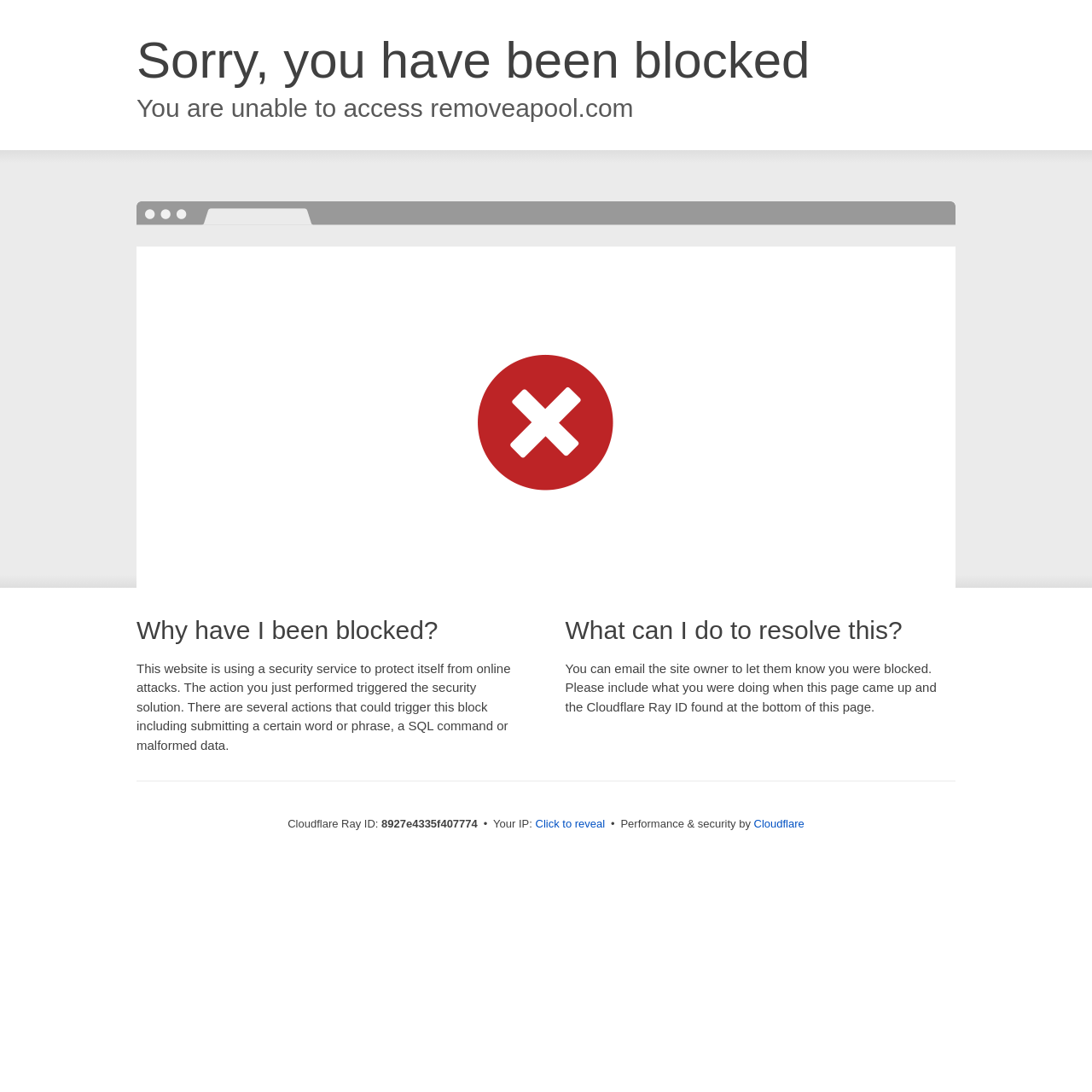Offer a meticulous caption that includes all visible features of the webpage.

The webpage is a Cloudflare error page, indicating that the user's access to a website has been blocked. At the top of the page, there are two headings: "Sorry, you have been blocked" and "You are unable to access removeapool.com". 

Below these headings, there is a section with a heading "Why have I been blocked?" followed by a paragraph of text explaining that the user's action triggered the security solution, which is protecting the website from online attacks. 

To the right of this section, there is another section with a heading "What can I do to resolve this?" followed by a paragraph of text suggesting that the user can email the site owner to resolve the issue. 

At the bottom of the page, there is a section with information about the Cloudflare Ray ID, including the ID number "8927e4335f407774". Next to this information, there is a button labeled "Click to reveal" that likely reveals the user's IP address. 

Finally, at the very bottom of the page, there is a line of text indicating that the website's performance and security are provided by Cloudflare, with a link to the Cloudflare website.